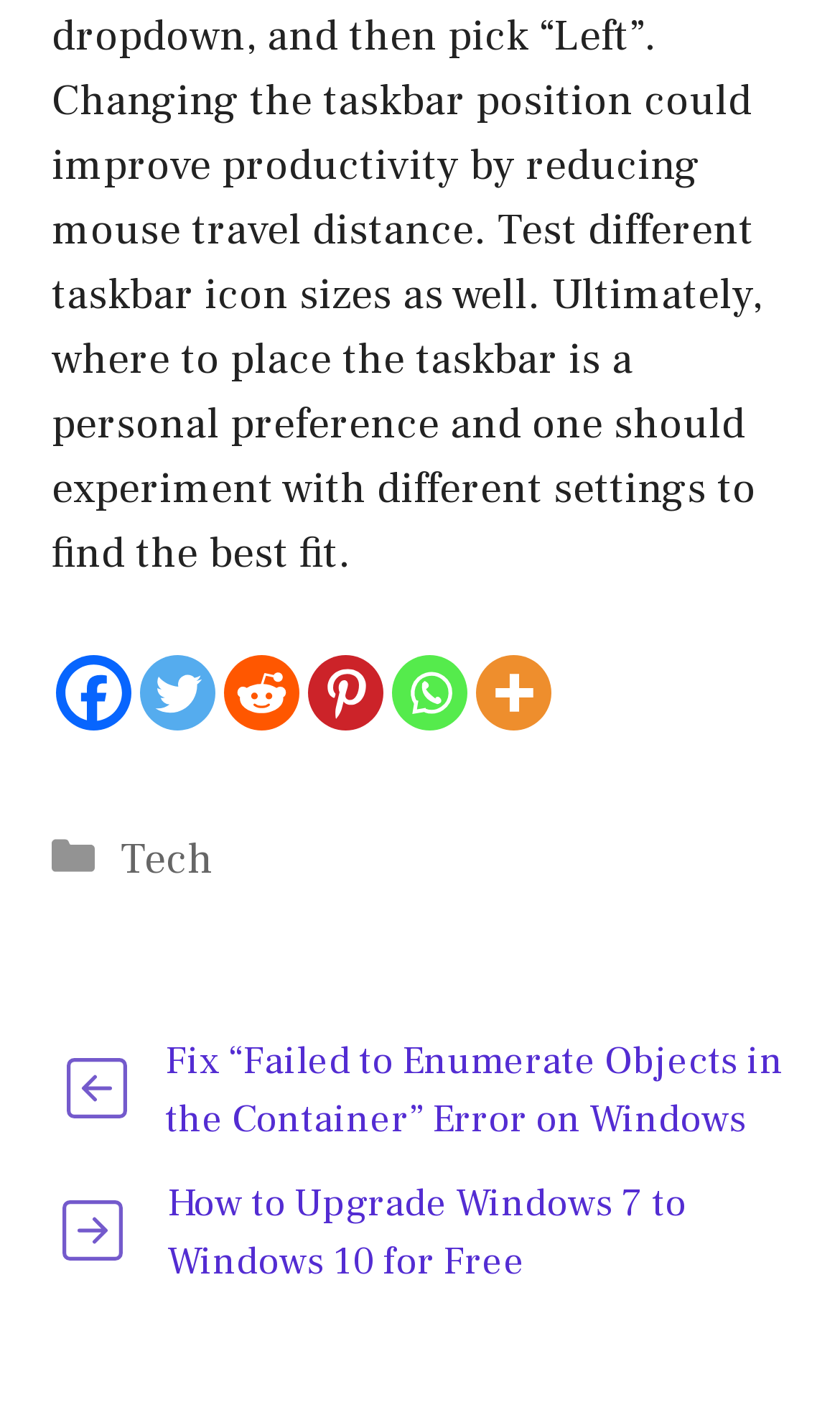Please respond in a single word or phrase: 
What is the category of the first link?

Tech